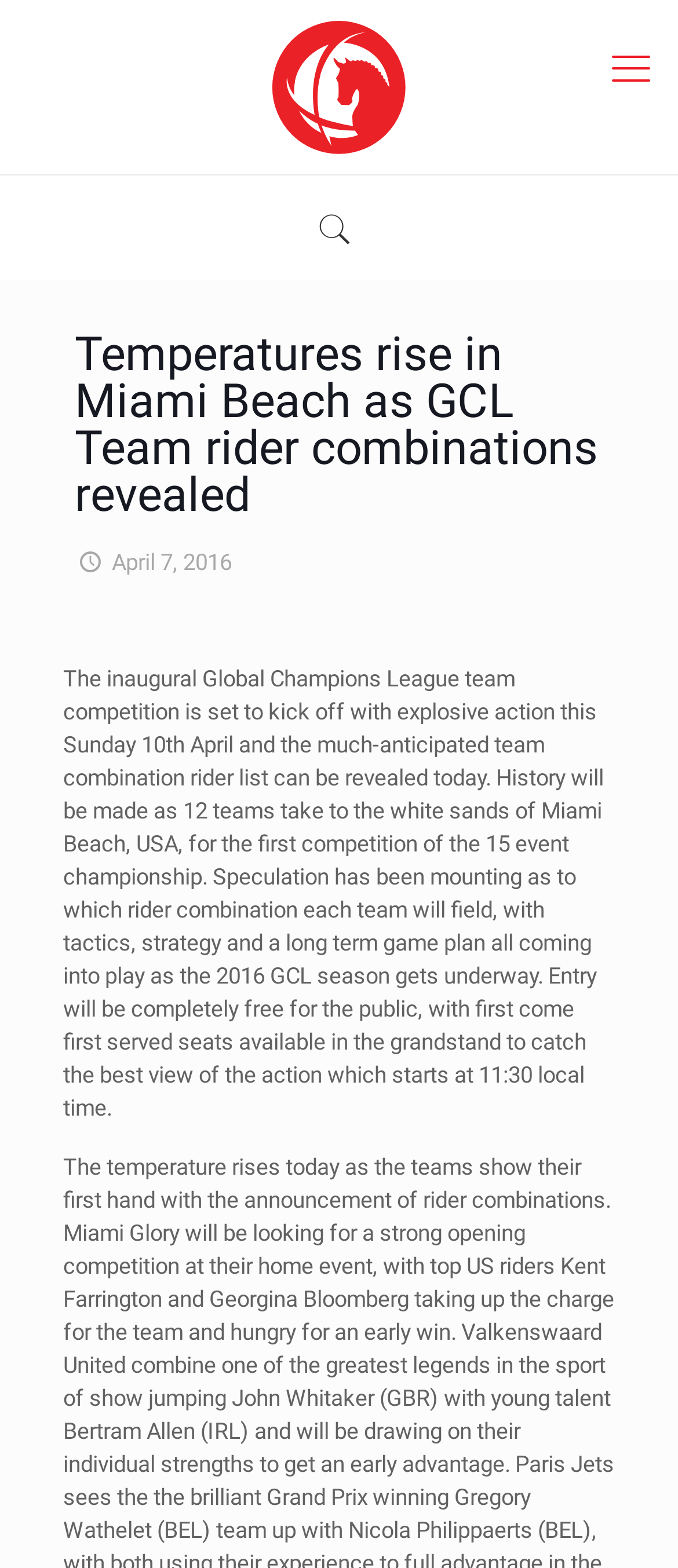What is the start time of the competition?
Refer to the screenshot and deliver a thorough answer to the question presented.

I found the start time of the competition by reading the article text, which states 'the action which starts at 11:30 local time'.